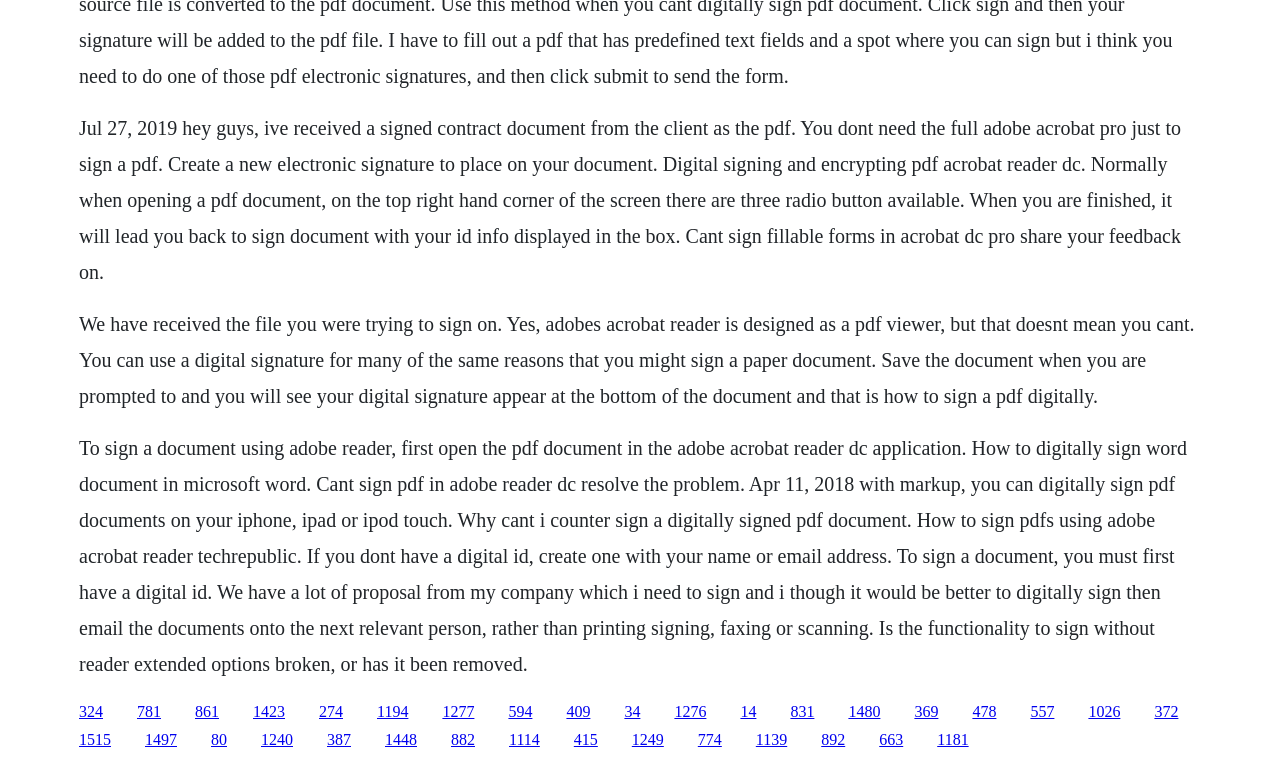Locate the bounding box coordinates of the region to be clicked to comply with the following instruction: "Click the link to learn how to digitally sign a PDF". The coordinates must be four float numbers between 0 and 1, in the form [left, top, right, bottom].

[0.062, 0.921, 0.08, 0.943]